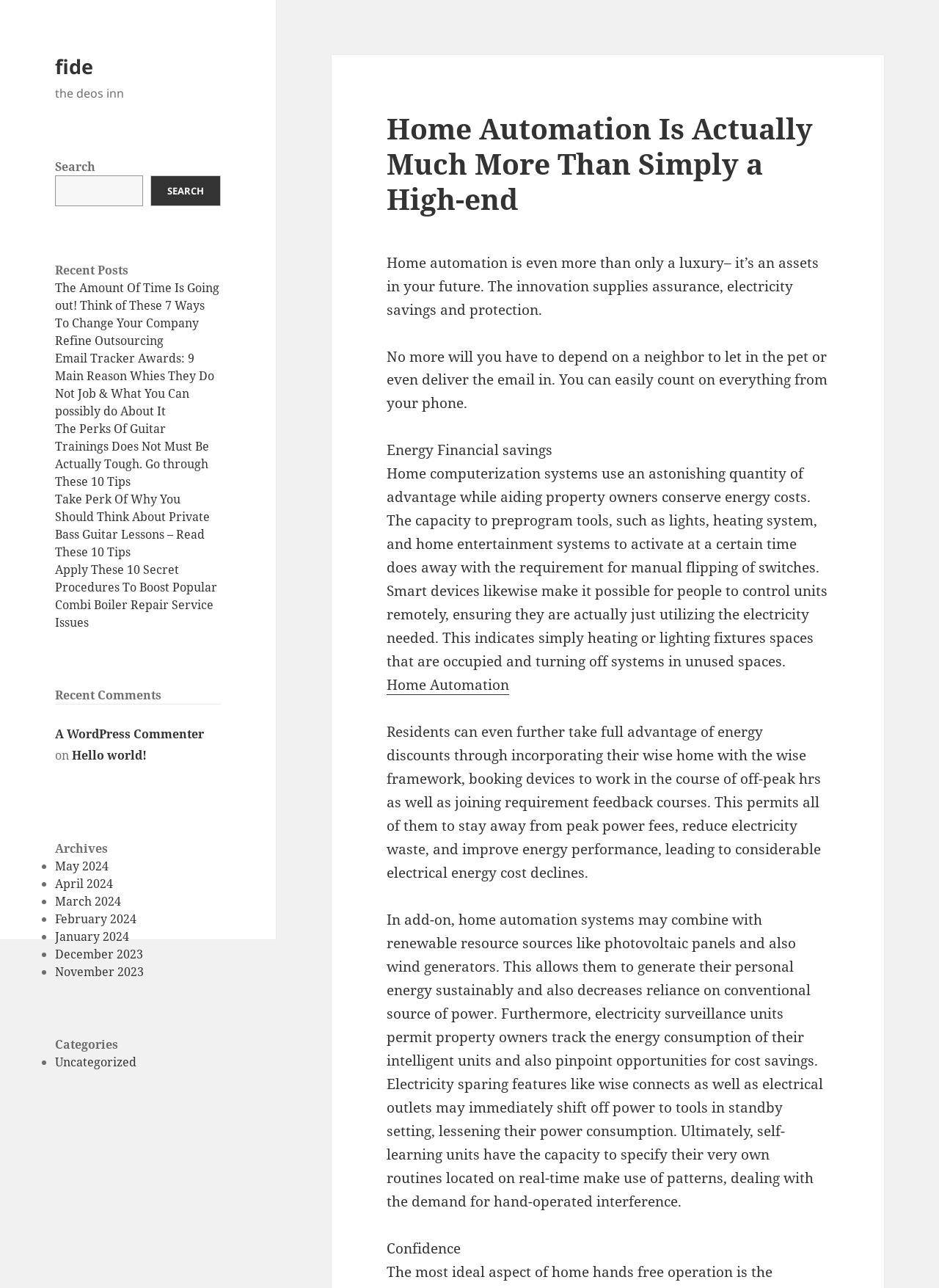Determine the bounding box coordinates of the element that should be clicked to execute the following command: "Watch The Owl House S3E1 online for free".

None